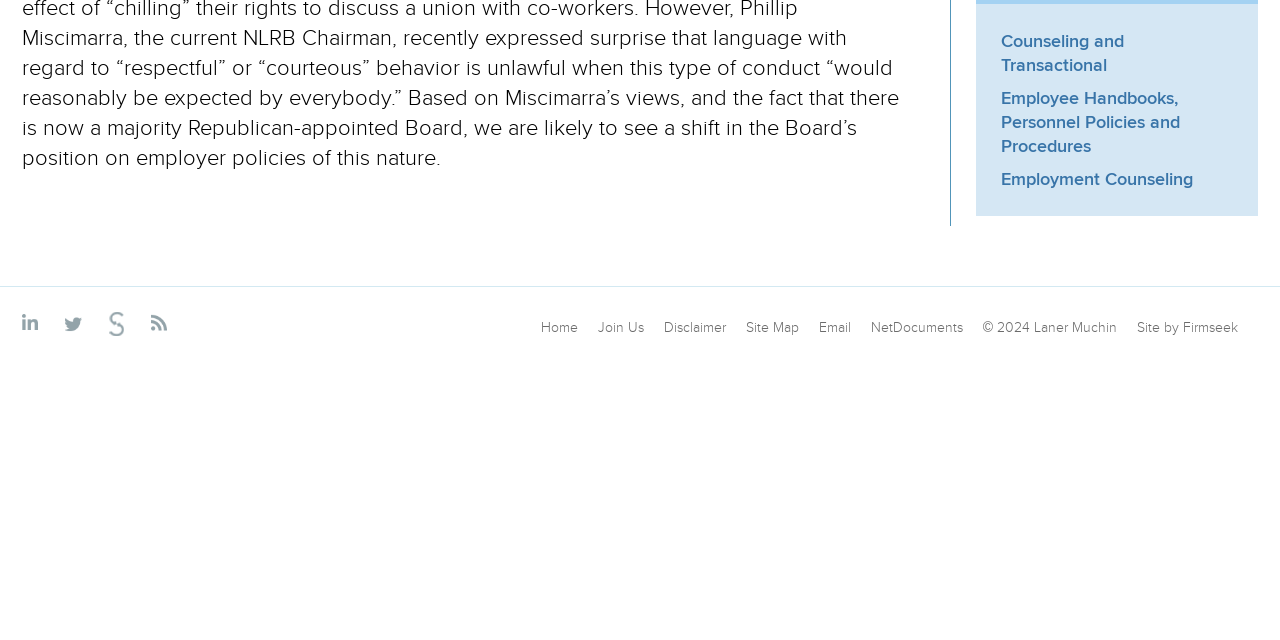Identify the bounding box of the HTML element described here: "Counseling and Transactional". Provide the coordinates as four float numbers between 0 and 1: [left, top, right, bottom].

[0.782, 0.044, 0.878, 0.122]